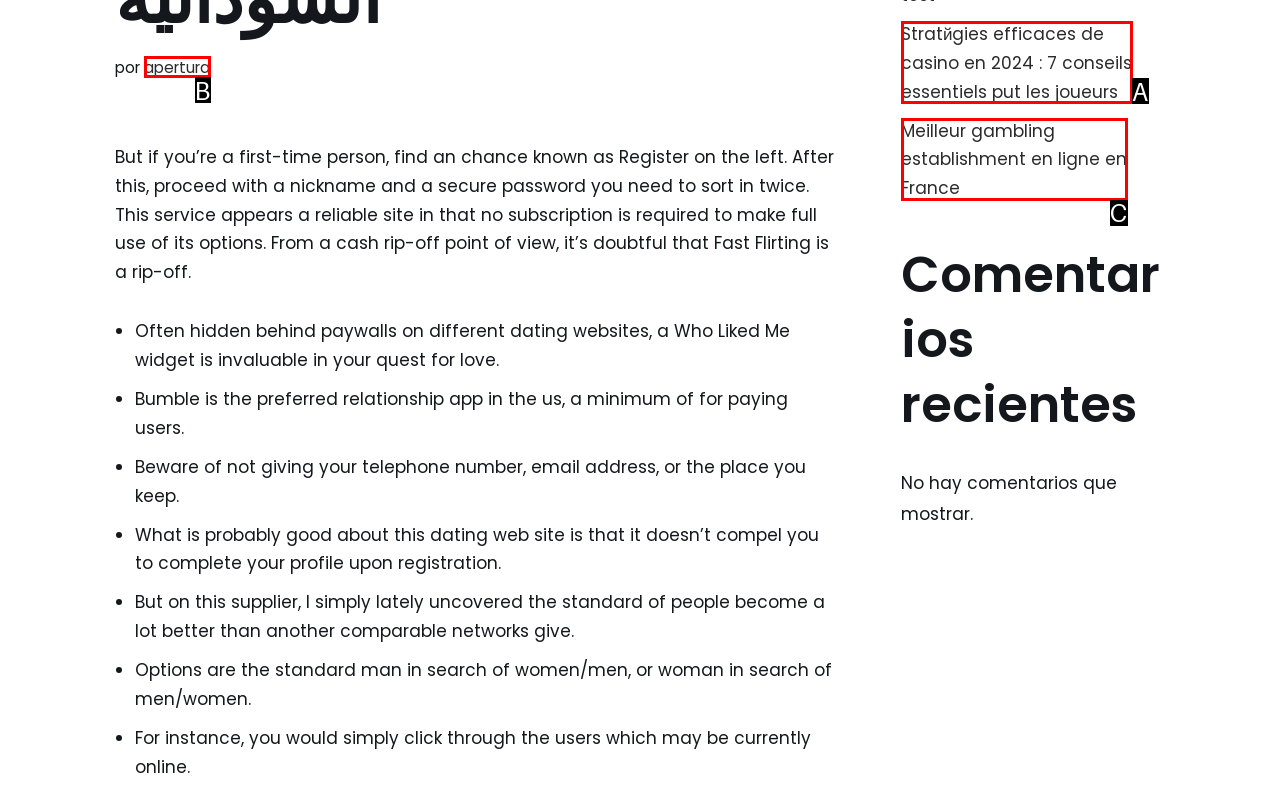Which HTML element fits the description: apertura? Respond with the letter of the appropriate option directly.

B